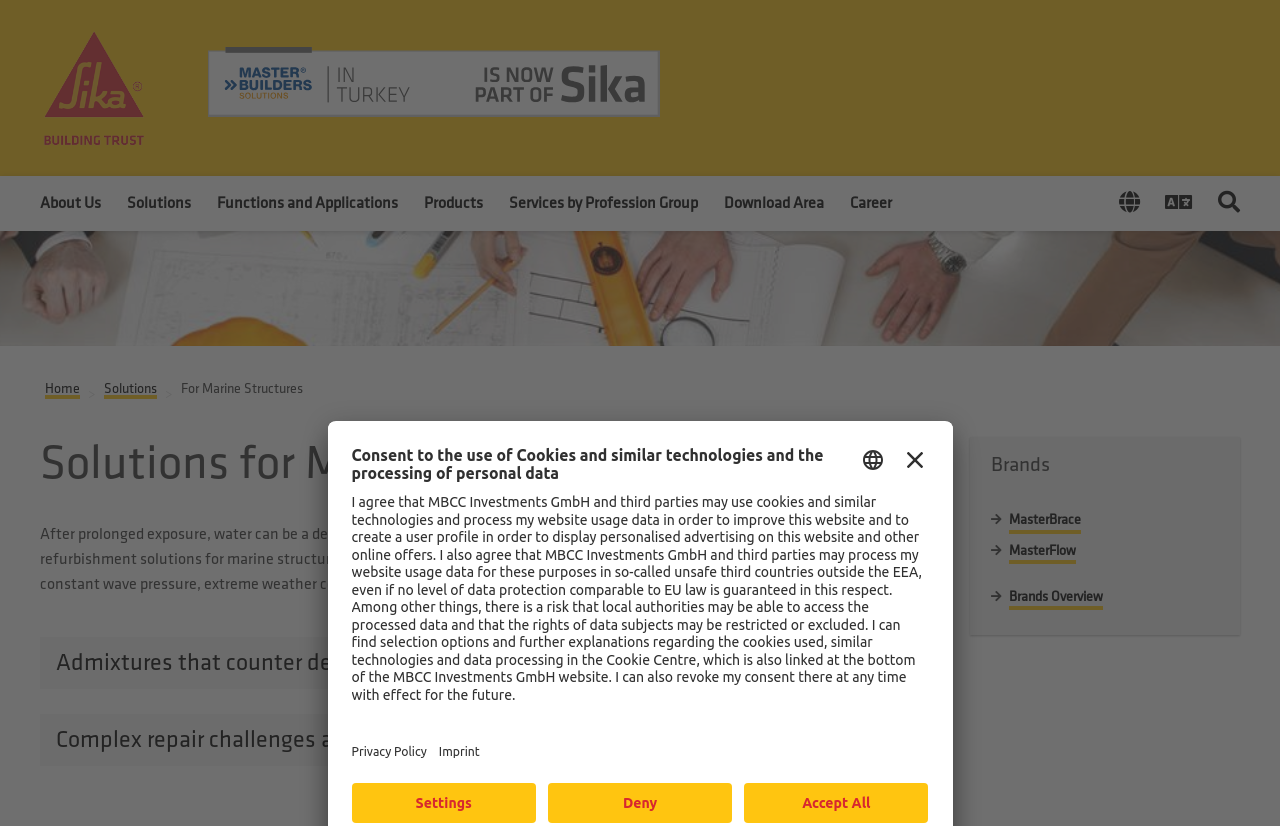Can you pinpoint the bounding box coordinates for the clickable element required for this instruction: "Access National Diabetes Repository"? The coordinates should be four float numbers between 0 and 1, i.e., [left, top, right, bottom].

None